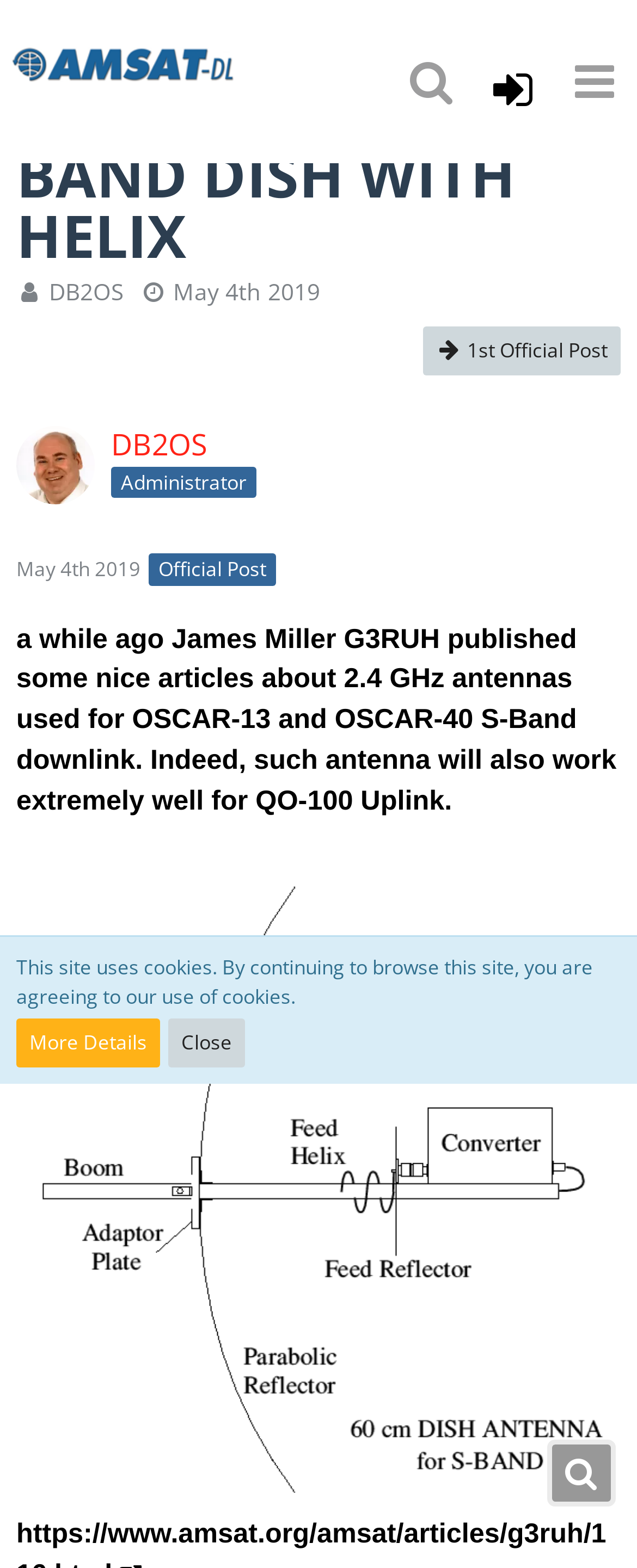Determine the bounding box for the UI element as described: "More Details". The coordinates should be represented as four float numbers between 0 and 1, formatted as [left, top, right, bottom].

[0.026, 0.65, 0.251, 0.681]